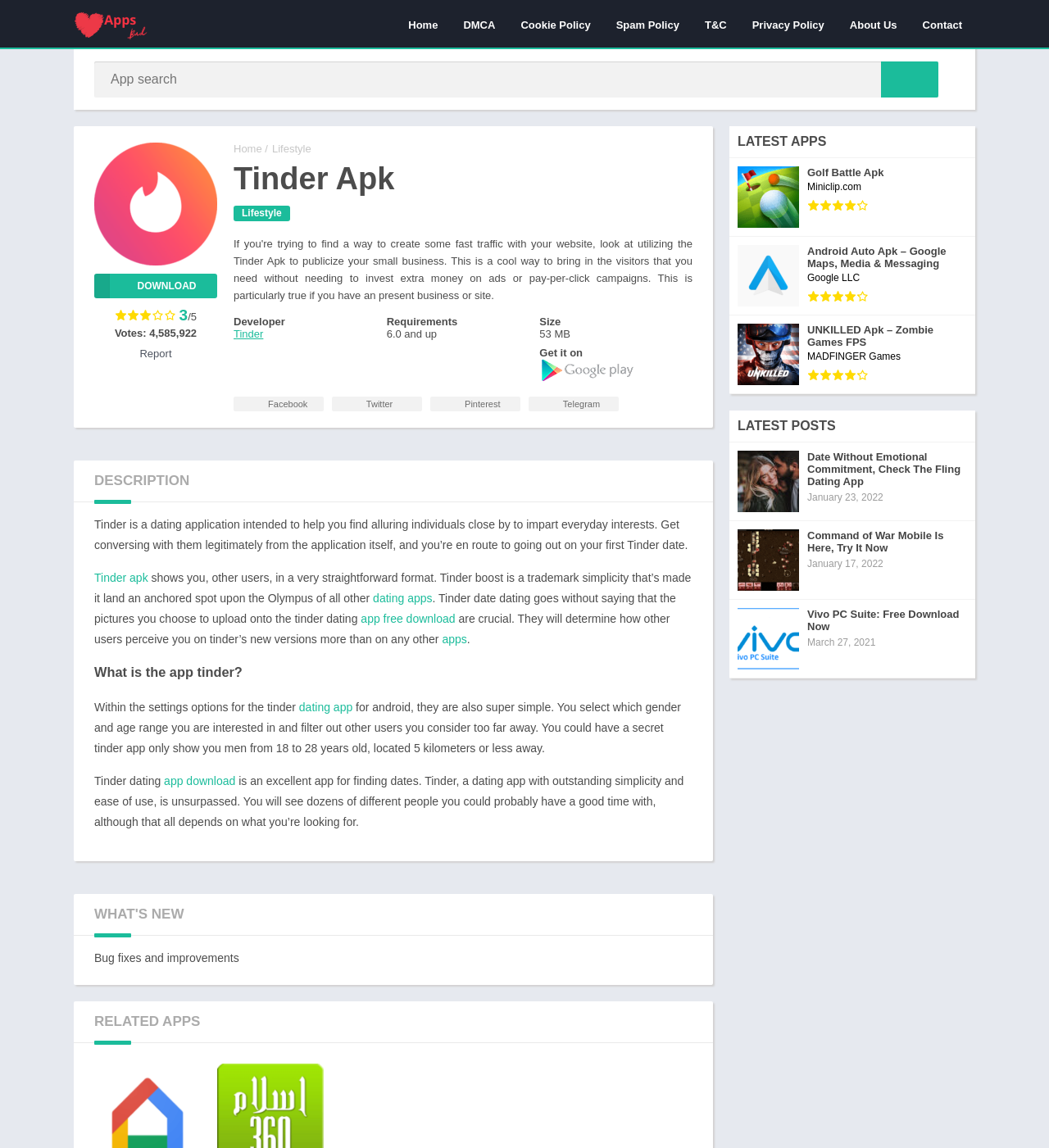What is the size of this application?
Using the information from the image, answer the question thoroughly.

The webpage provides information about the application's size, which is specified as '53 MB', as indicated by the StaticText element 'Size' and '53 MB'.